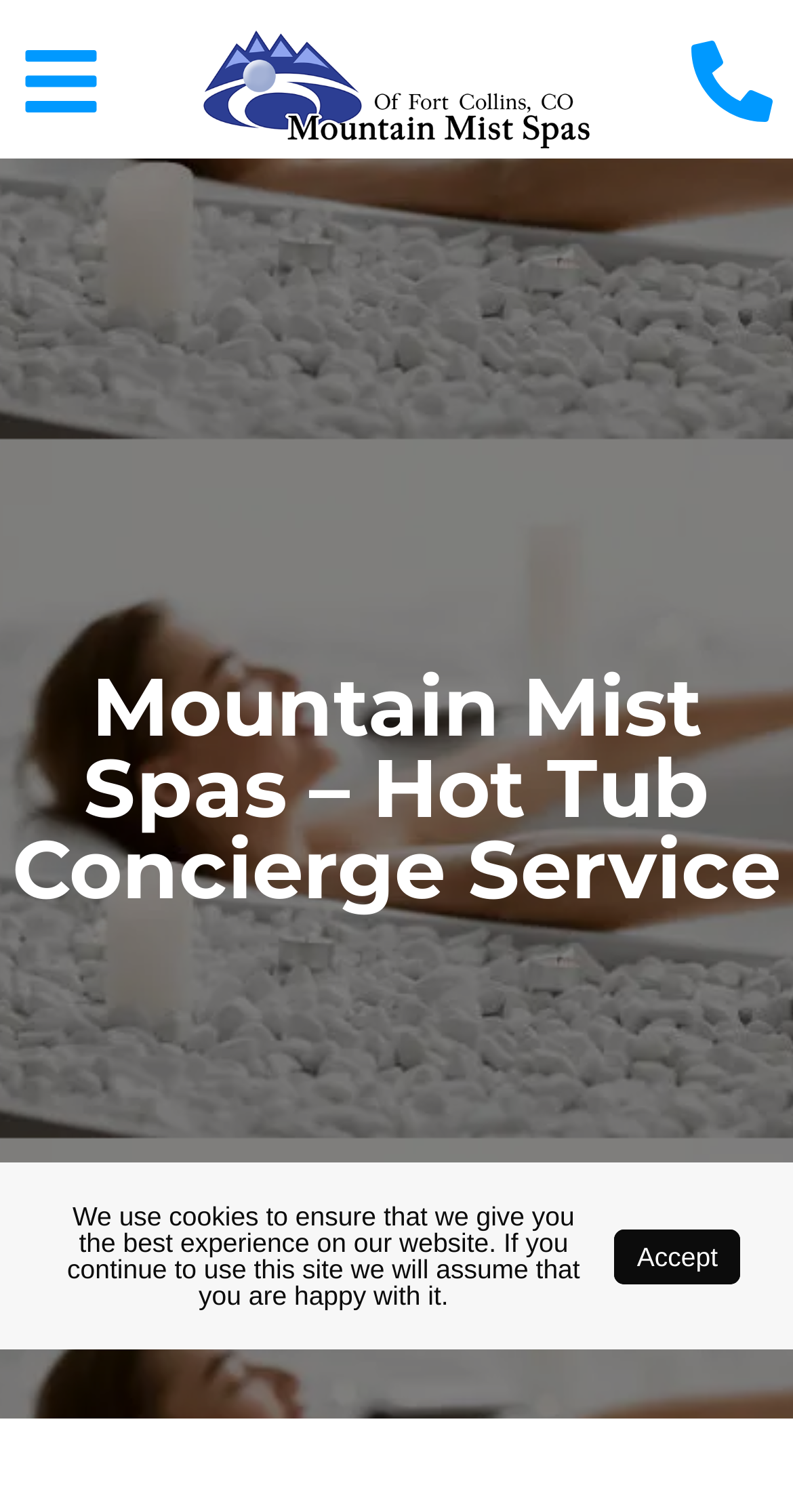Generate the main heading text from the webpage.

Mountain Mist Spas – Hot Tub Concierge Service